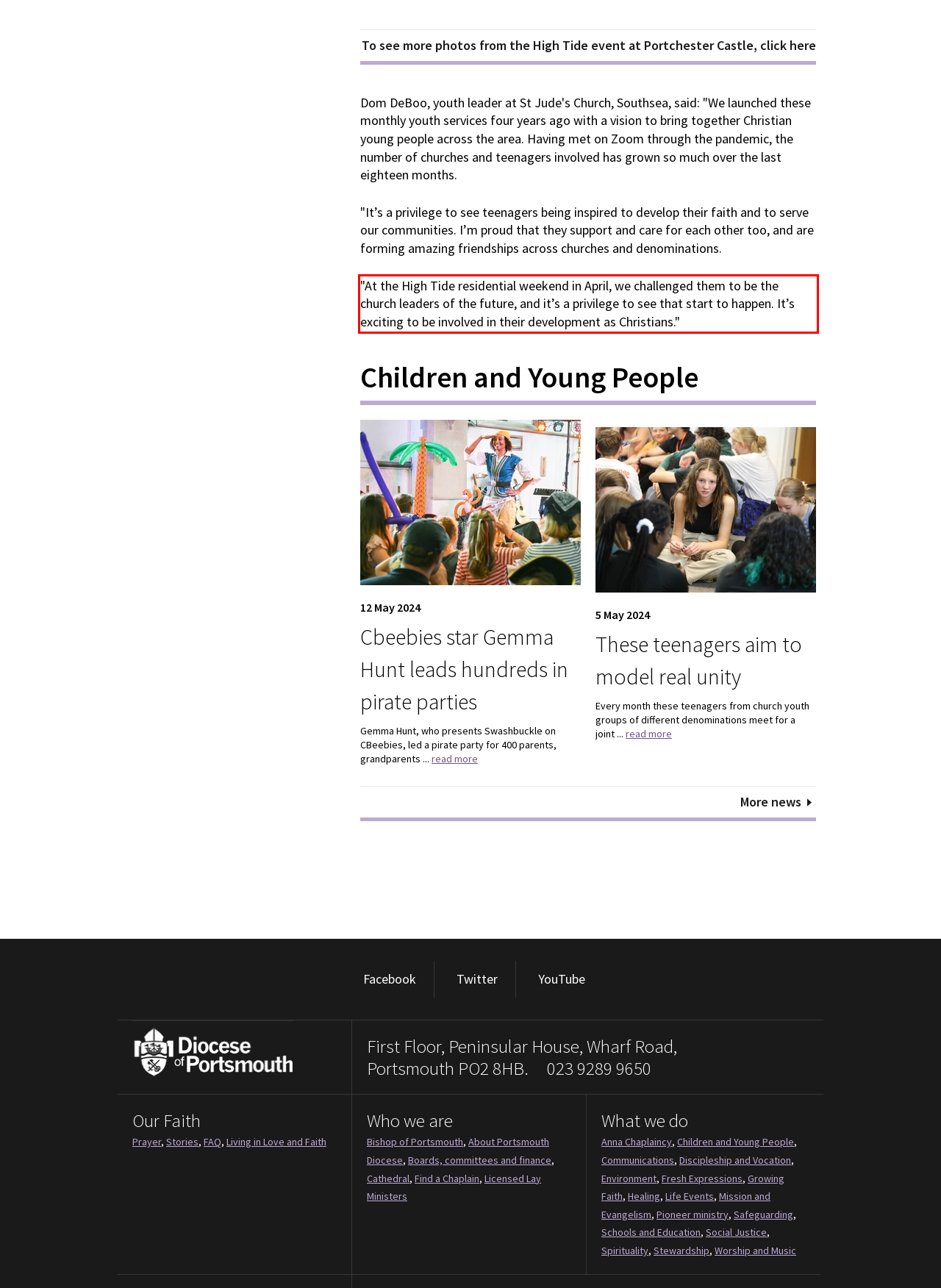Please extract the text content within the red bounding box on the webpage screenshot using OCR.

"At the High Tide residential weekend in April, we challenged them to be the church leaders of the future, and it’s a privilege to see that start to happen. It’s exciting to be involved in their development as Christians."